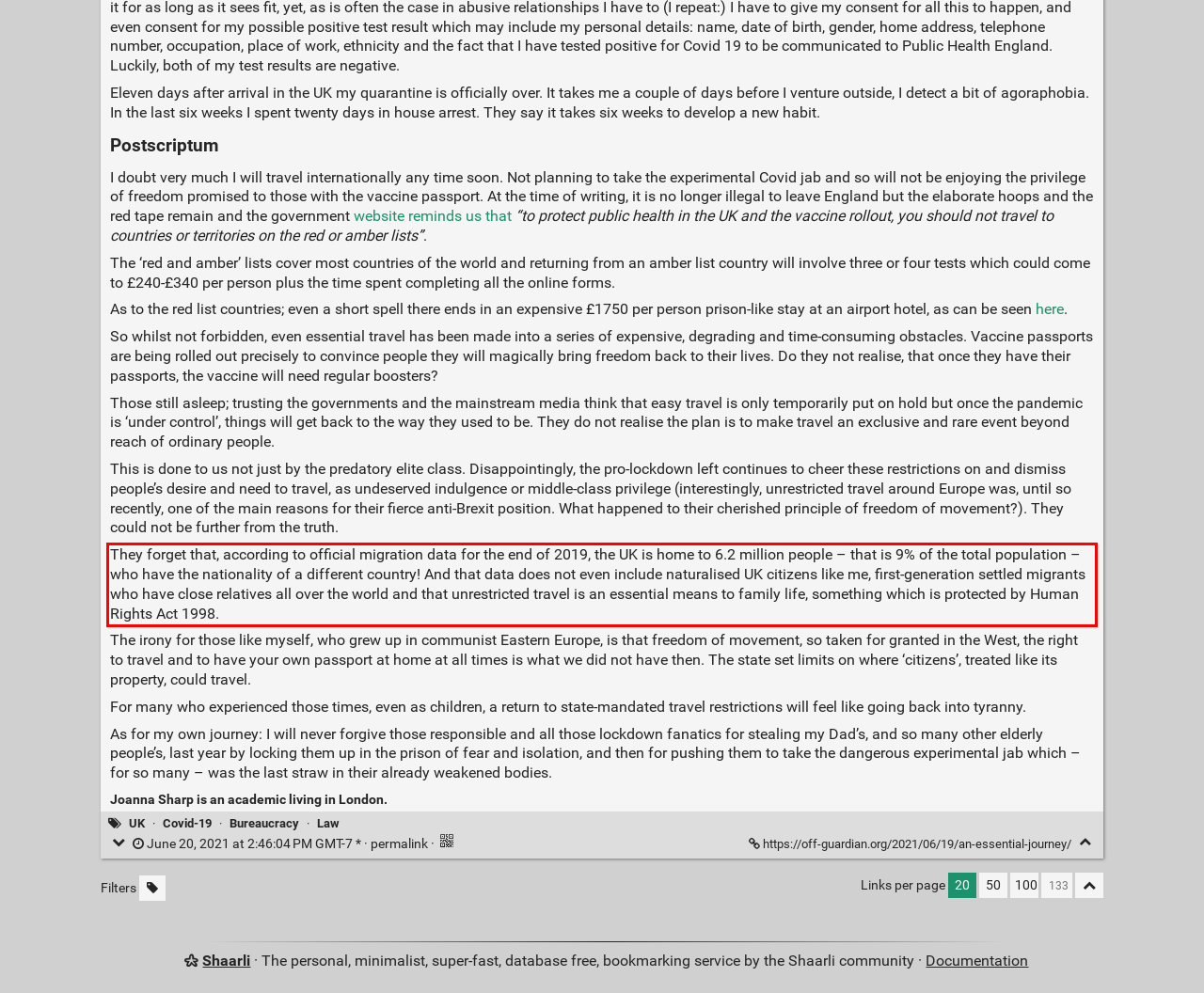You have a screenshot of a webpage with a red bounding box. Use OCR to generate the text contained within this red rectangle.

They forget that, according to official migration data for the end of 2019, the UK is home to 6.2 million people – that is 9% of the total population – who have the nationality of a different country! And that data does not even include naturalised UK citizens like me, first-generation settled migrants who have close relatives all over the world and that unrestricted travel is an essential means to family life, something which is protected by Human Rights Act 1998.